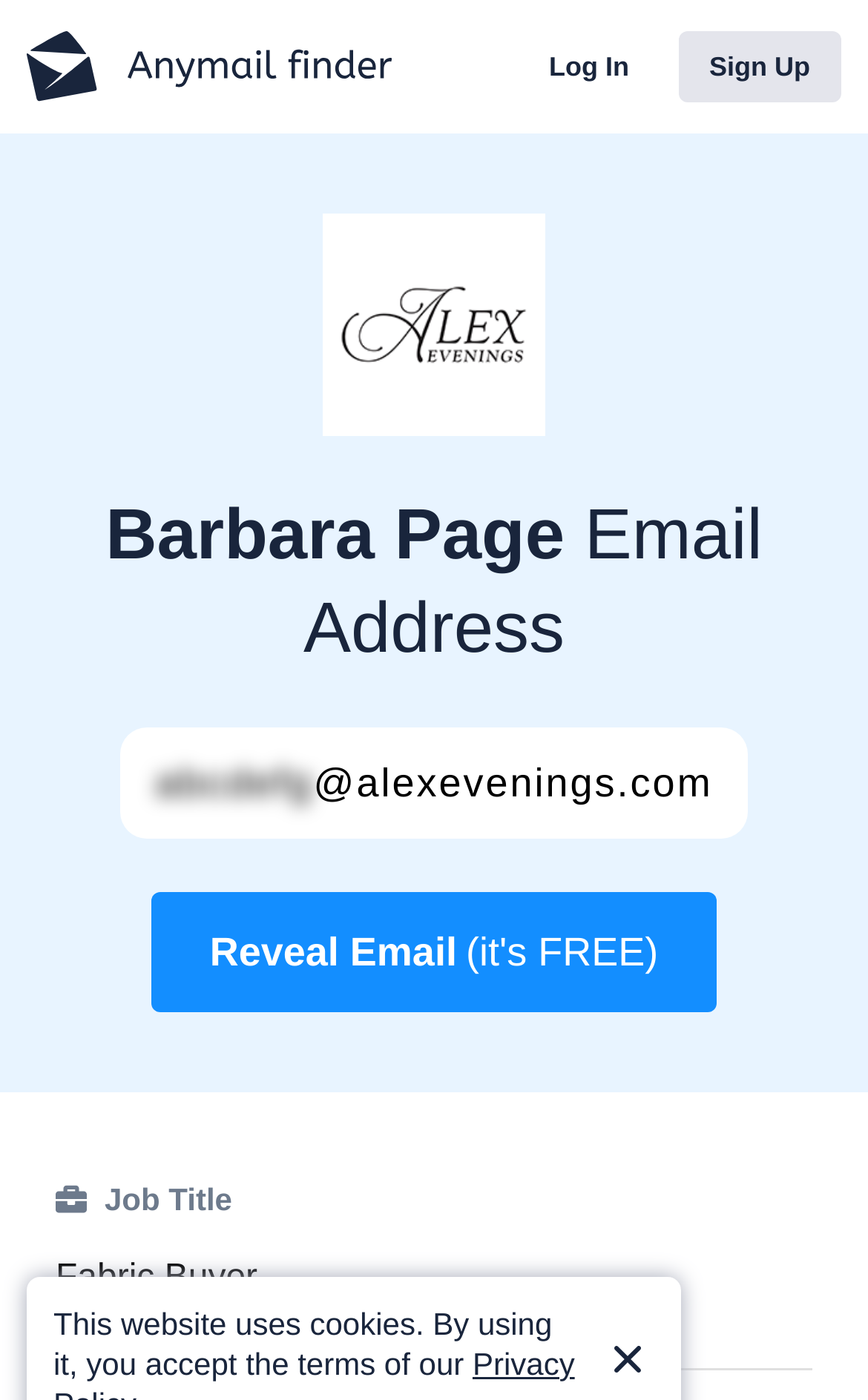Can you look at the image and give a comprehensive answer to the question:
What is the purpose of the 'Reveal Email' button?

I inferred the purpose of the button by looking at its content 'Reveal Email (it's FREE)' and the context of the webpage which is about getting Barbara Page's email address.